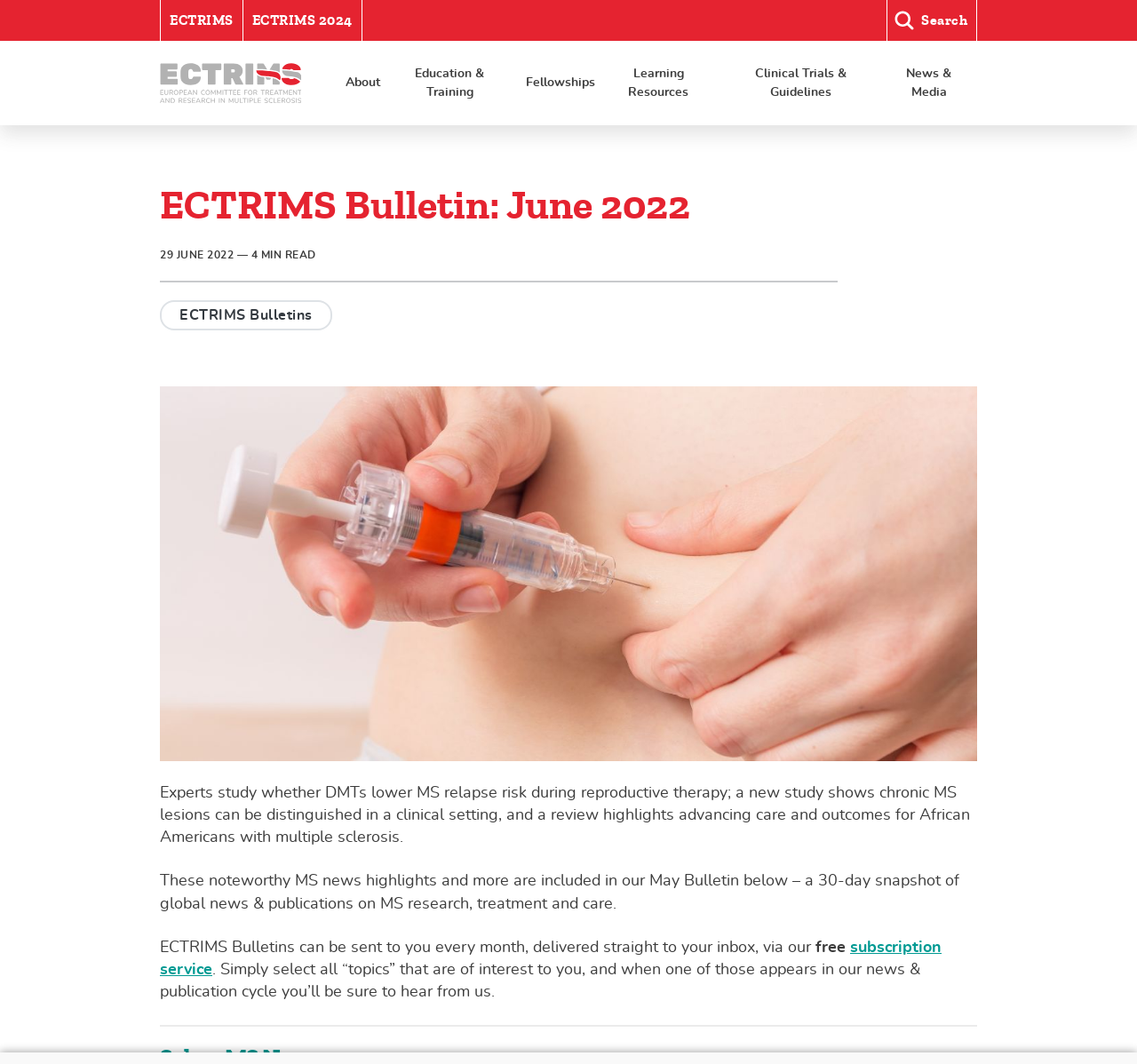What is the topic of the bulletin?
Please provide a single word or phrase as the answer based on the screenshot.

Multiple Sclerosis